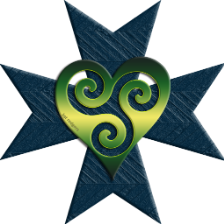What does the star represent?
Provide a well-explained and detailed answer to the question.

The caption explains that the star, rendered in a rich navy blue texture, represents strength and guidance, which enhances the visual impact of the artwork.